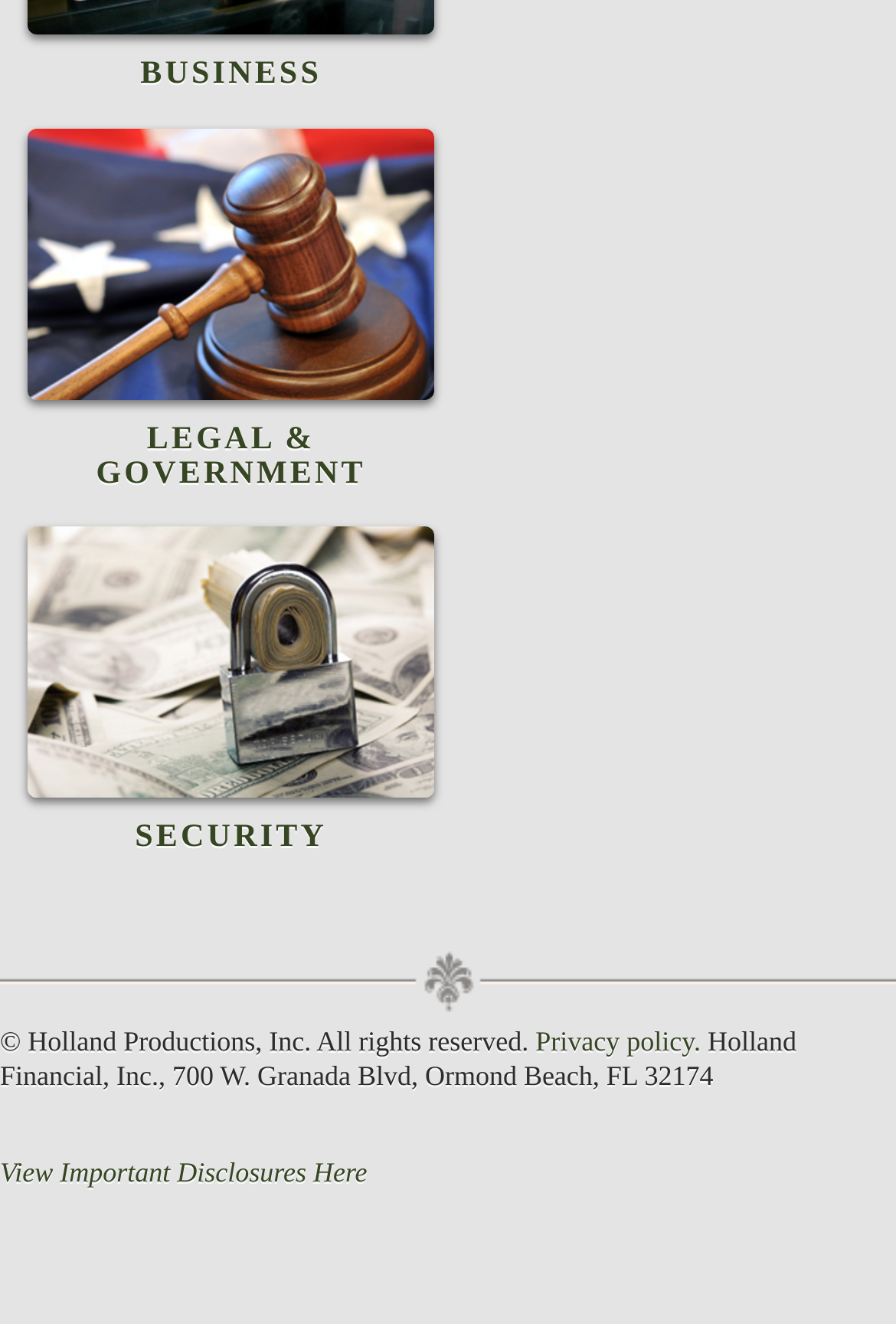Look at the image and give a detailed response to the following question: What is the address of Holland Financial, Inc.?

I found the address of Holland Financial, Inc. in the footer section of the webpage, specifically in the static text element that says 'Holland Financial, Inc., 700 W. Granada Blvd, Ormond Beach, FL 32174'.